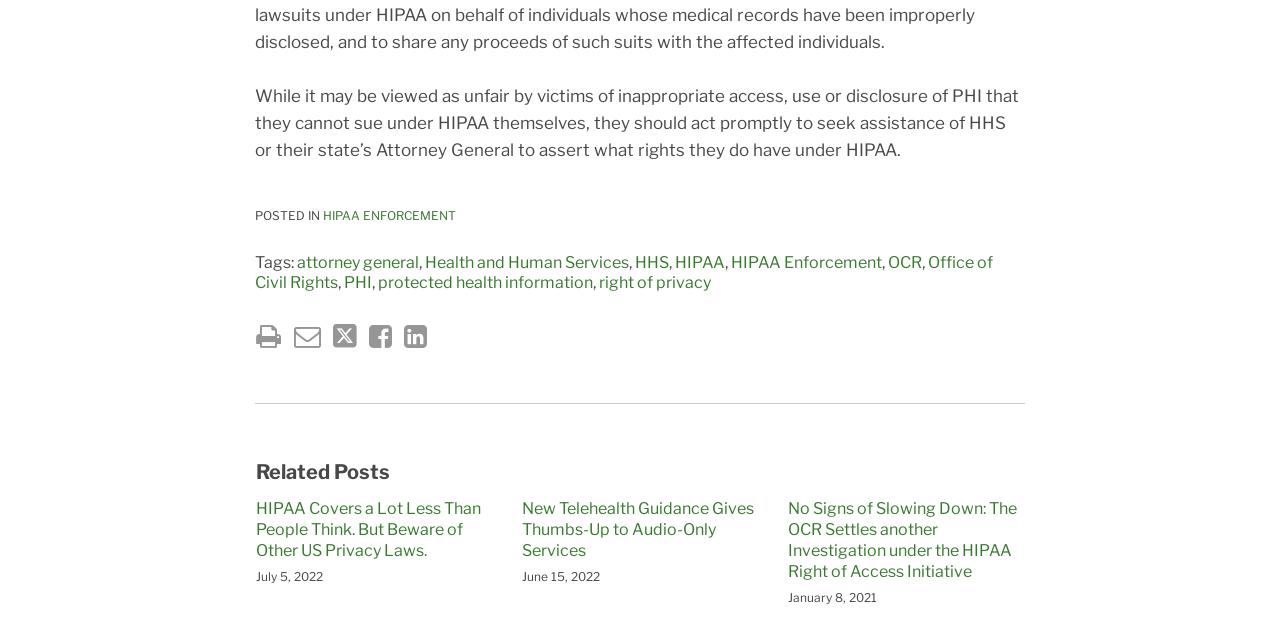What is the topic of the main text?
Refer to the image and give a detailed answer to the question.

The main text starts with 'While it may be viewed as unfair by victims of inappropriate access, use or disclosure of PHI that they cannot sue under HIPAA themselves...' which indicates that the topic of the main text is related to HIPAA.